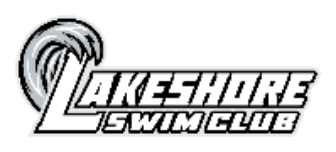Generate a complete and detailed caption for the image.

The image features the logo of the Lakeshore Swim Club, prominently displaying the name "LAKESHORE" in bold letters. The design incorporates a stylized wave symbol on the left, emphasizing a connection to water and swimming. This logo represents the club's dedication to aquatic sports and its community focus, inviting members and potential swimmers to engage with their programs. The overall look is dynamic and professional, reflecting the club's commitment to fostering athletic growth and enjoyment in swimming.